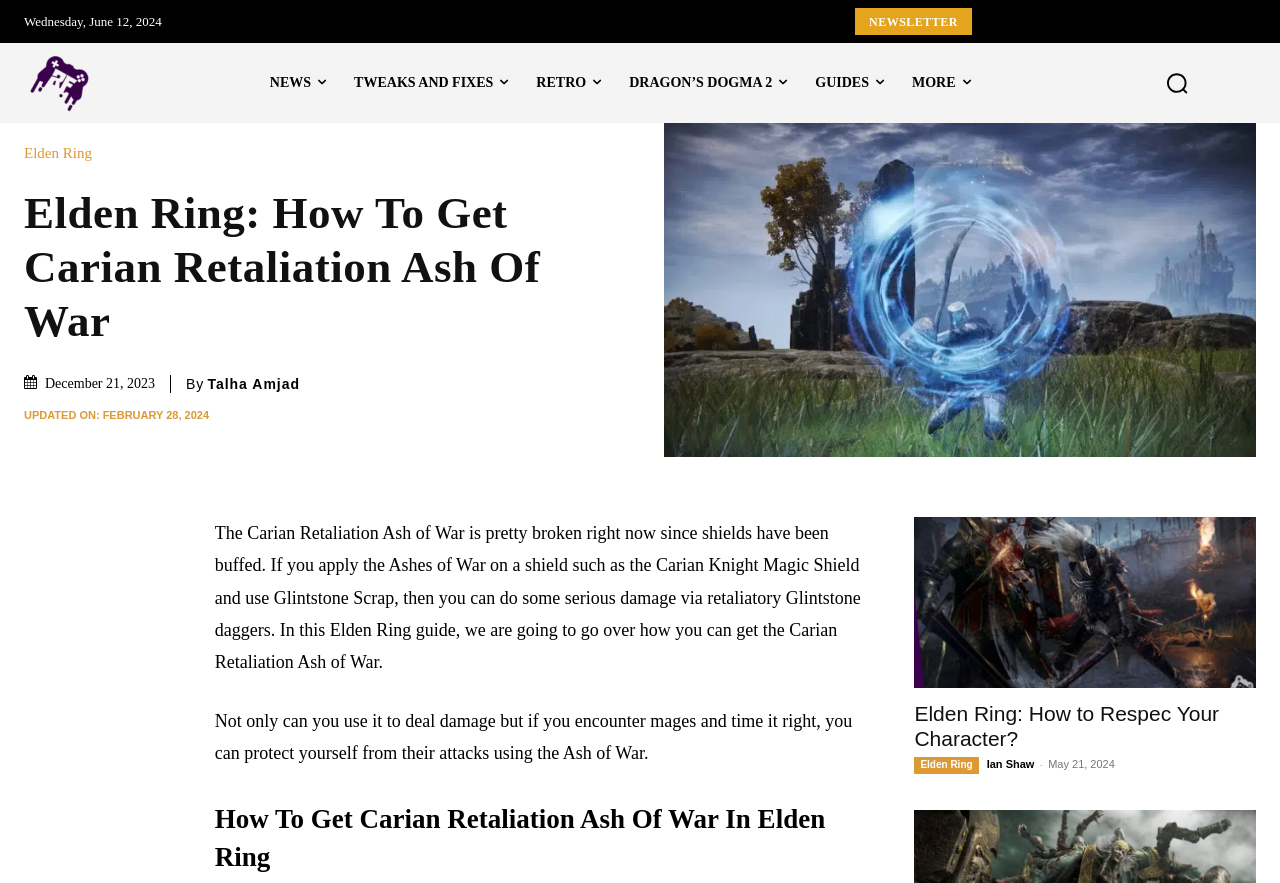What is the Carian Retaliation Ash of War used for?
Provide a well-explained and detailed answer to the question.

I found the use of the Carian Retaliation Ash of War by reading the introductory paragraph of the guide, which explains that it can be used to deal damage and protect oneself from attacks.